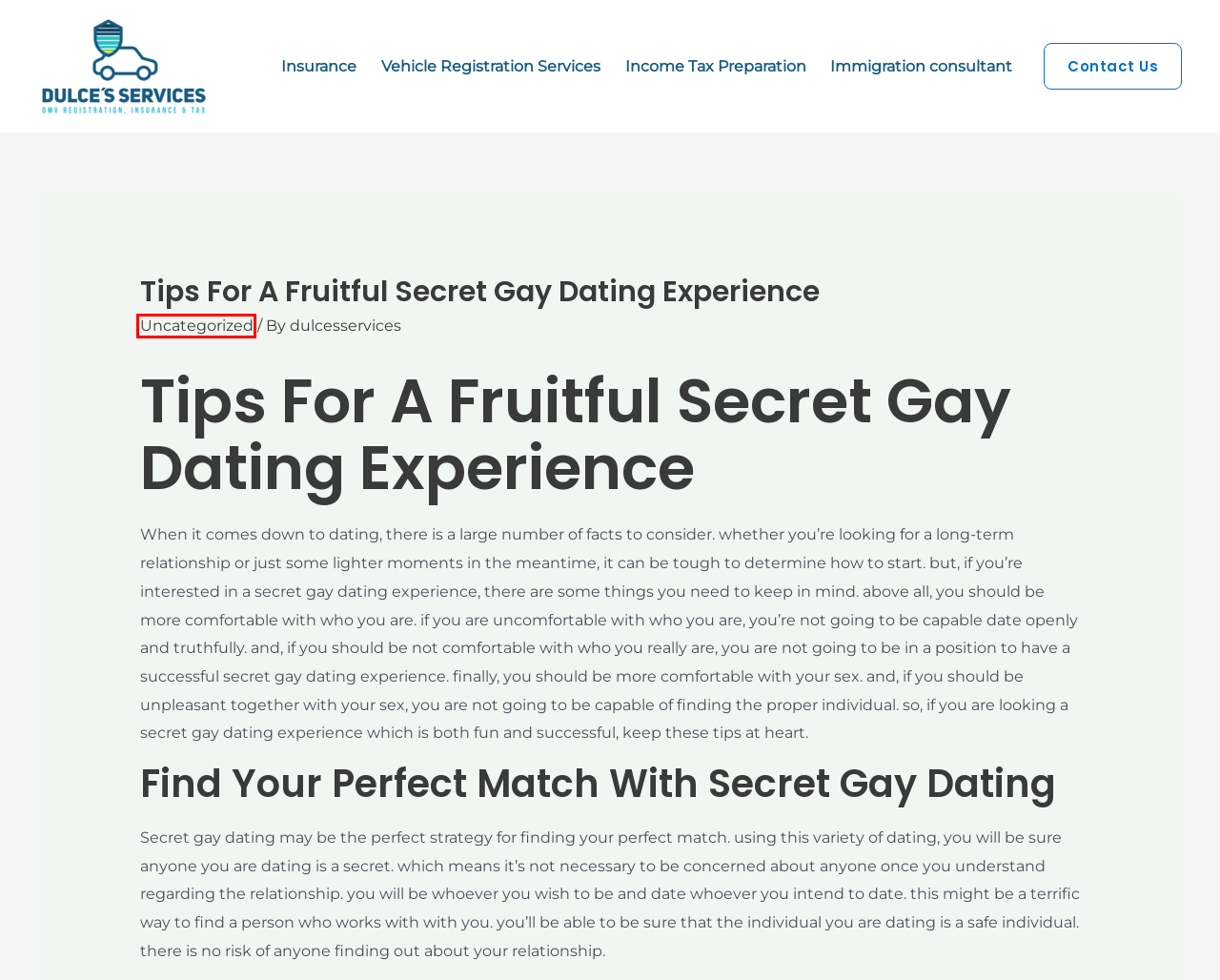You have been given a screenshot of a webpage with a red bounding box around a UI element. Select the most appropriate webpage description for the new webpage that appears after clicking the element within the red bounding box. The choices are:
A. dulcesservices – Dulces Services
B. Income Tax – Dulces Services
C. Uncategorized – Dulces Services
D. Immigration Consultant – Dulces Services
E. Azərbaycanda 1xbet kazinosunda Aviator oyunu – Dulces Services
F. Vehicle Registration Services – Dulces Services
G. Официальный сайт Мостбет Ставки на спорт Mostbe – Dulces Services
H. insurance – Dulces Services

C